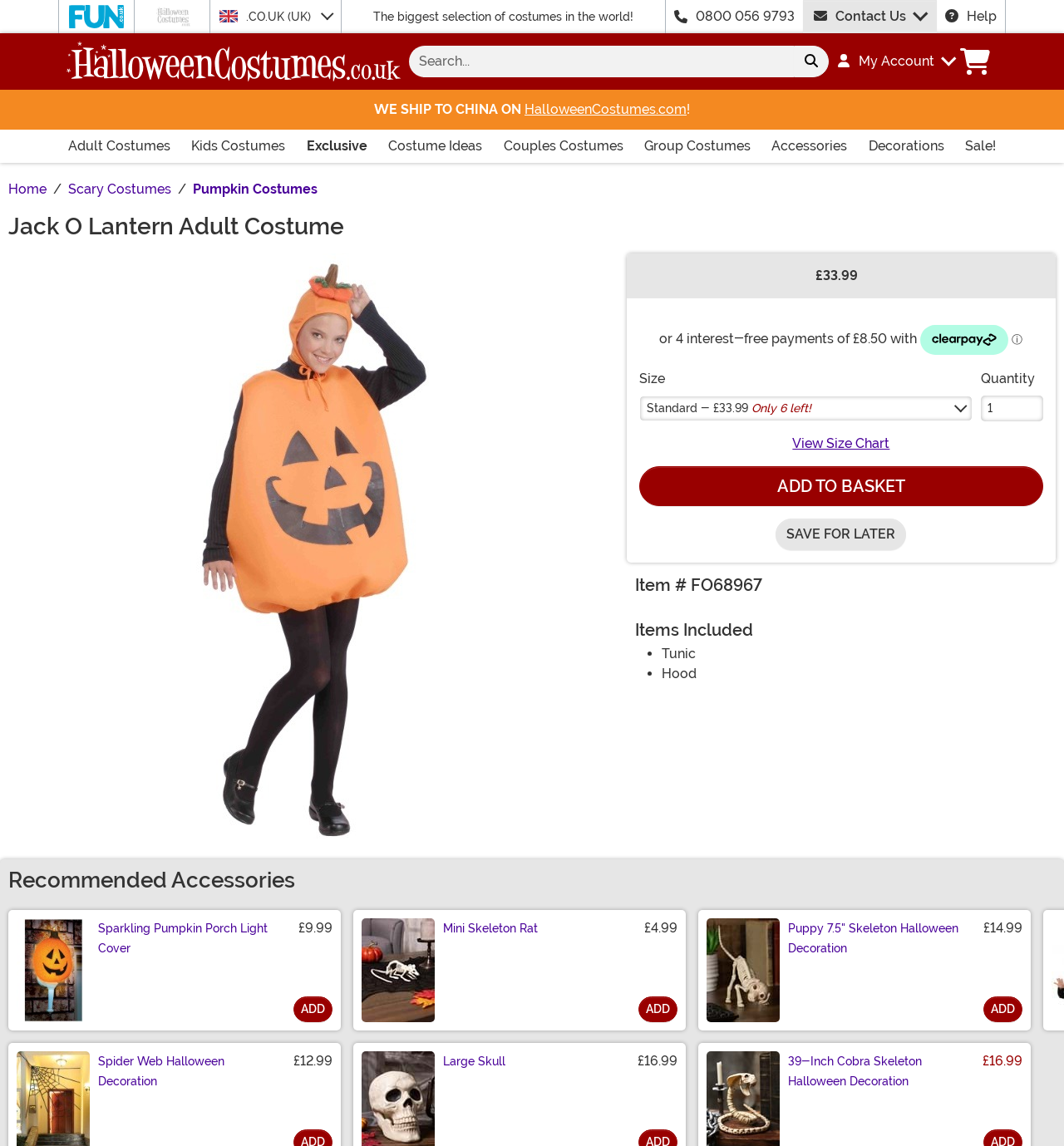Find the bounding box coordinates of the clickable area that will achieve the following instruction: "Check out".

[0.896, 0.036, 0.936, 0.071]